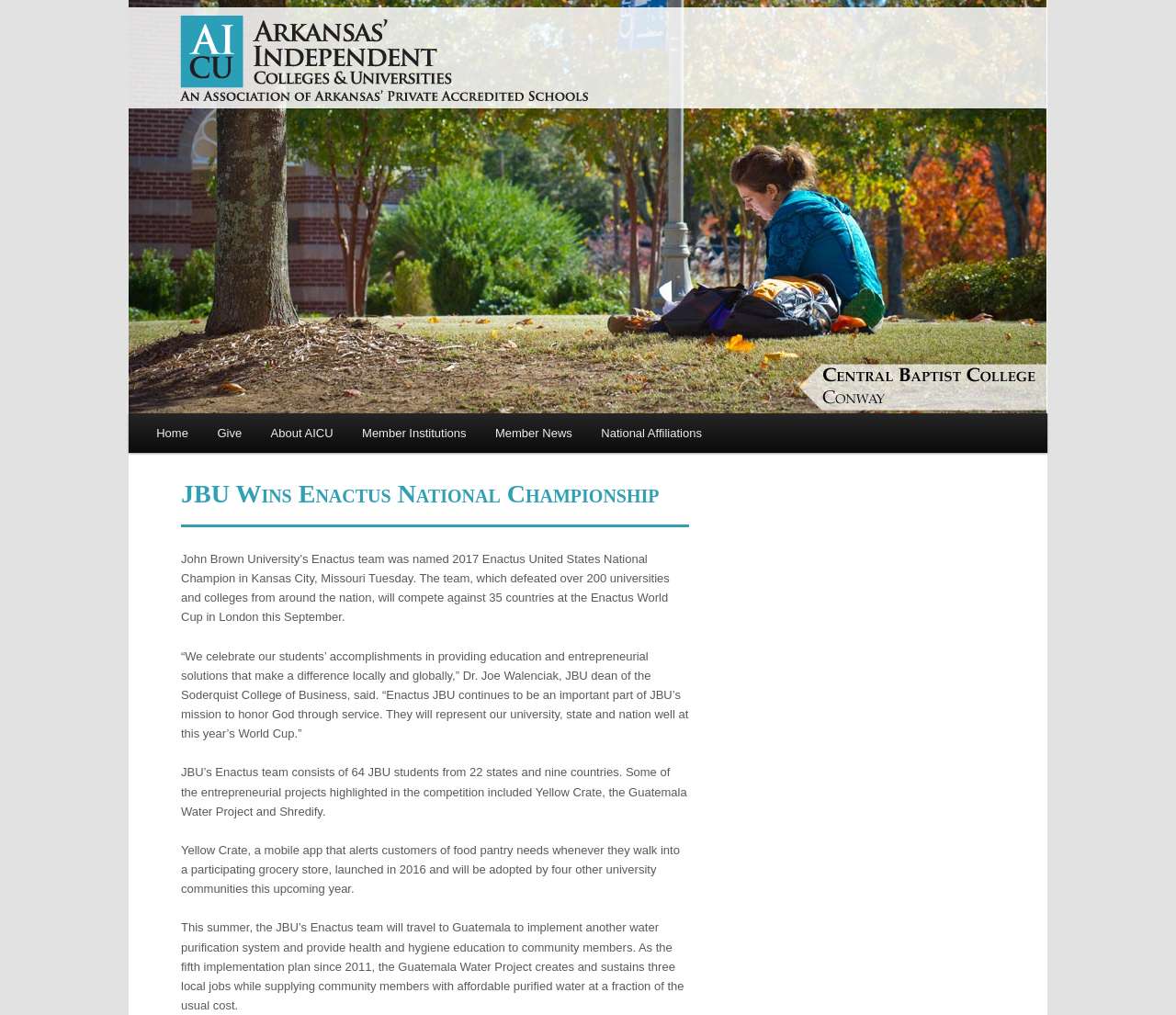Provide the bounding box coordinates of the HTML element described by the text: "title="Arkansas Independent Colleges & Universities"".

[0.109, 0.095, 0.891, 0.11]